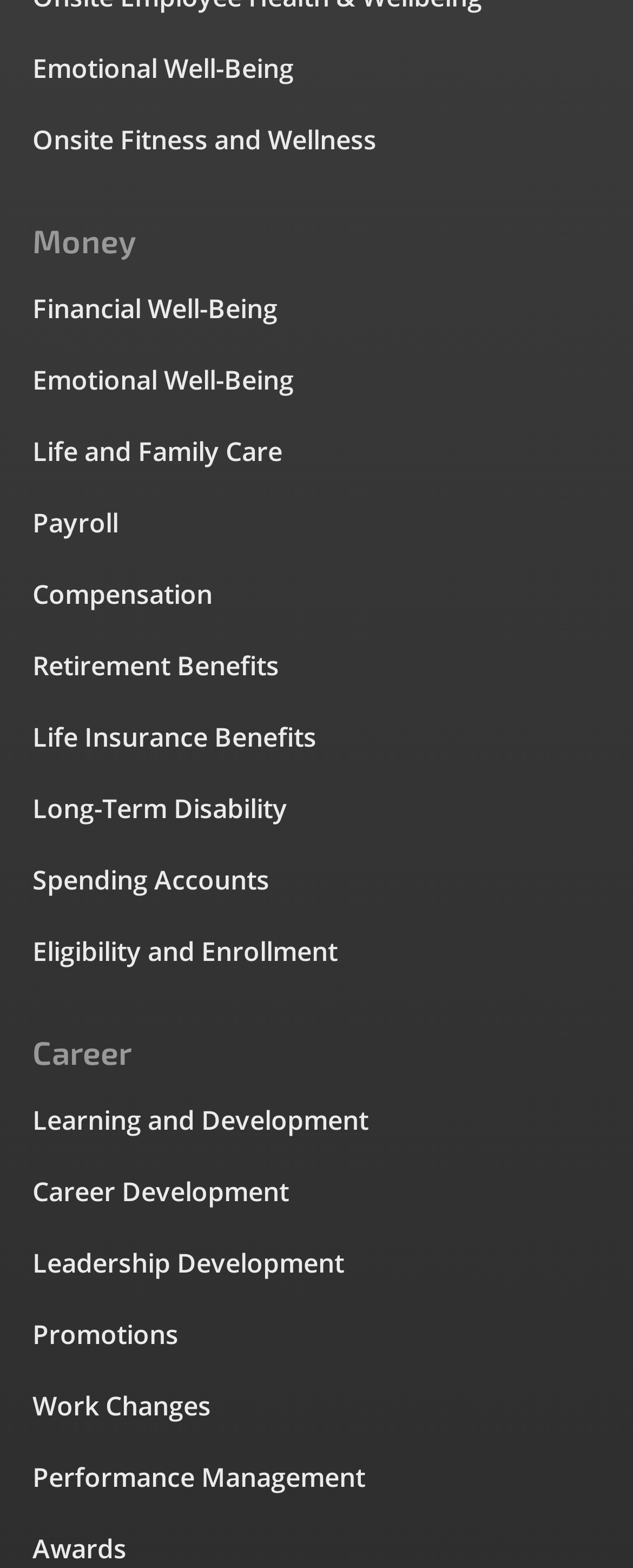How many links are related to career development?
From the screenshot, supply a one-word or short-phrase answer.

4